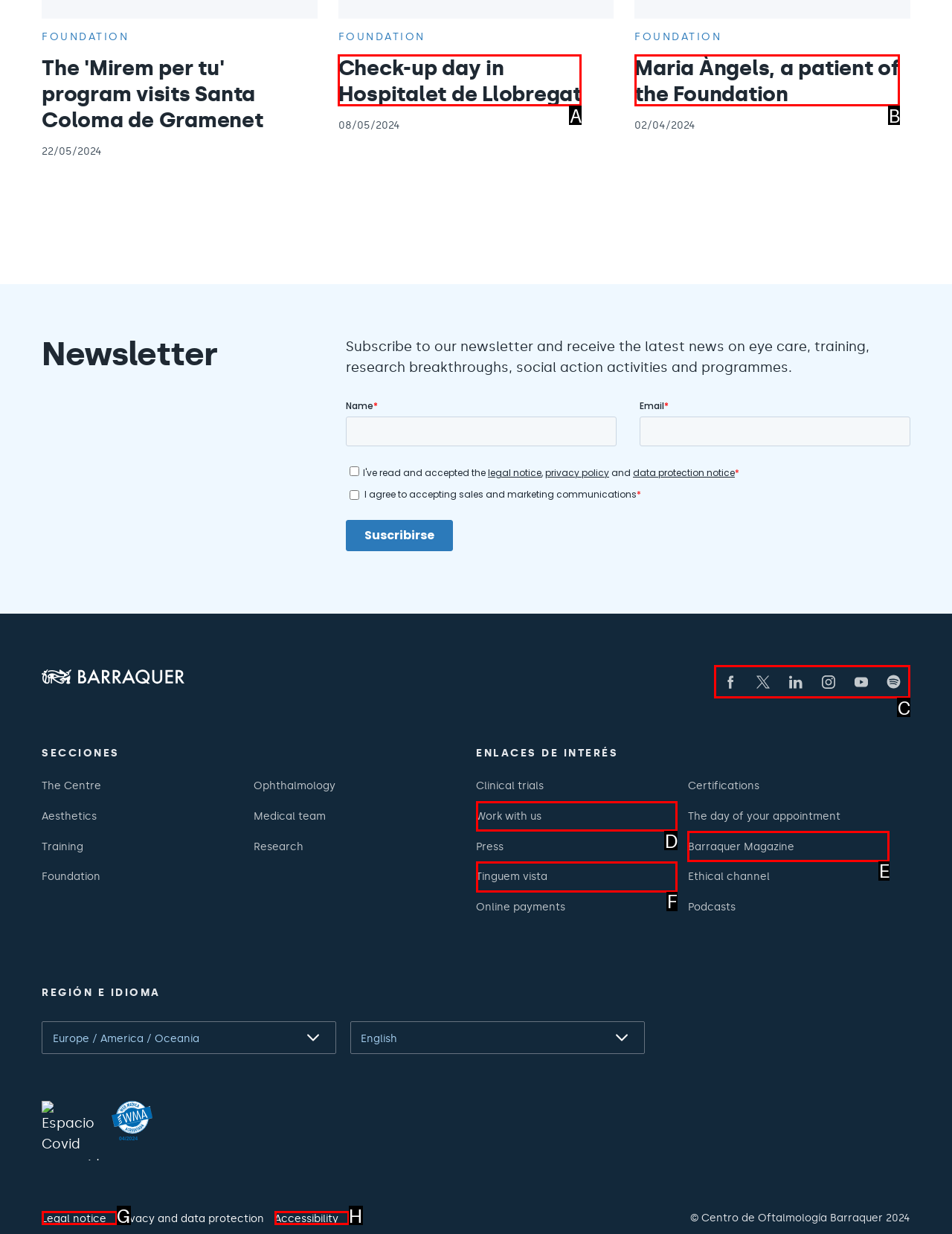Determine the letter of the UI element that will complete the task: Follow on social media
Reply with the corresponding letter.

C